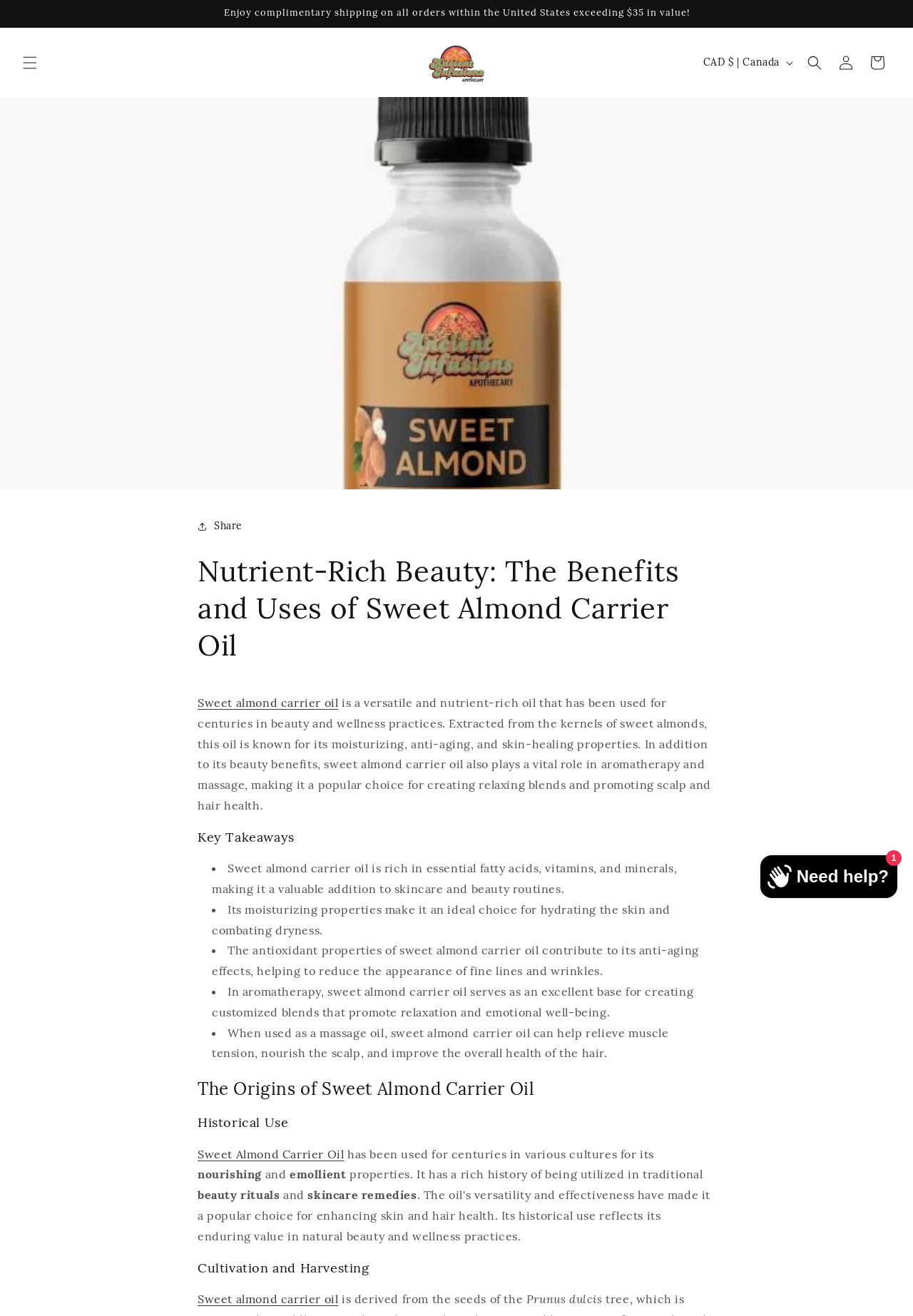What is the purpose of the 'Search' button?
Please answer the question with as much detail and depth as you can.

The 'Search' button is located at the top right corner of the webpage, and it has a popup dialog associated with it, indicating that it is used to search the website for specific content.